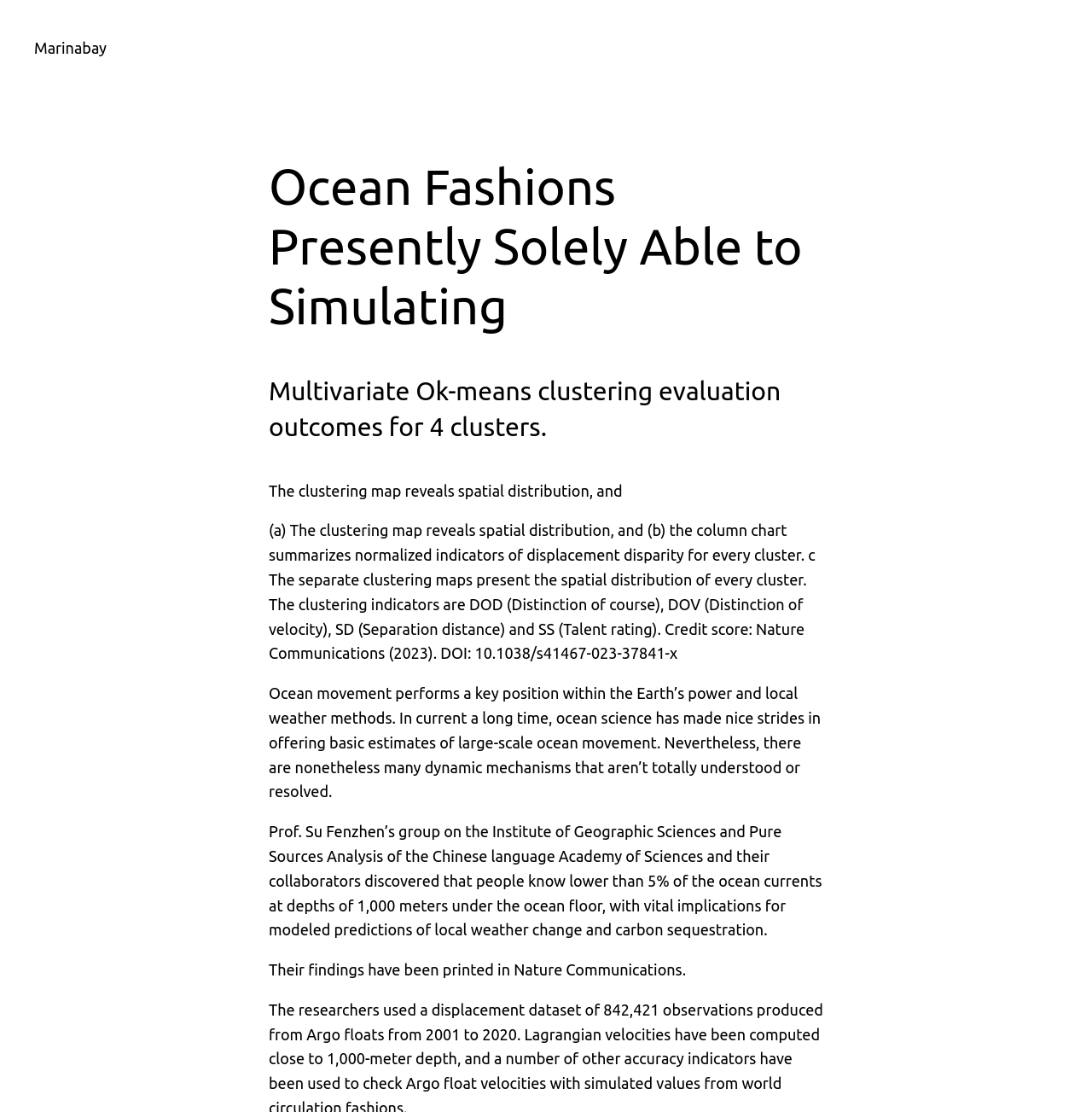What is the name of the professor's group?
Based on the image content, provide your answer in one word or a short phrase.

Prof. Su Fenzhen's group